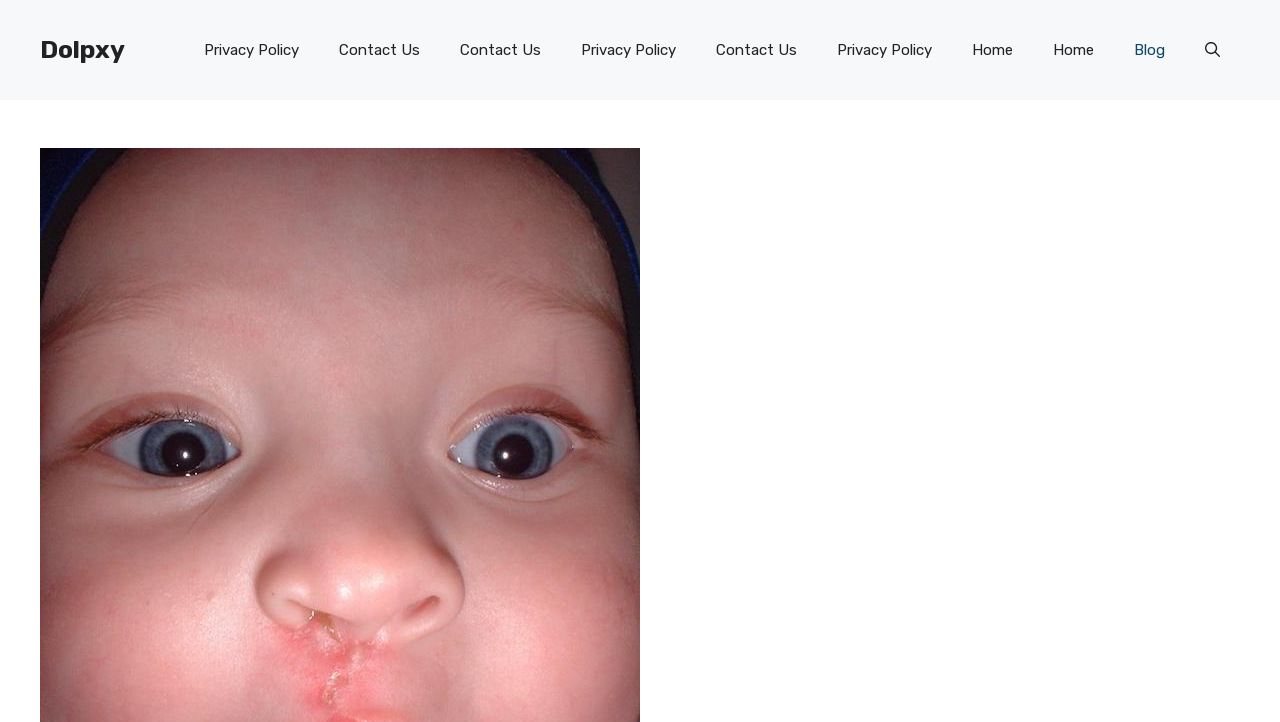Please identify the bounding box coordinates of the element that needs to be clicked to execute the following command: "go to privacy policy". Provide the bounding box using four float numbers between 0 and 1, formatted as [left, top, right, bottom].

[0.144, 0.028, 0.249, 0.111]